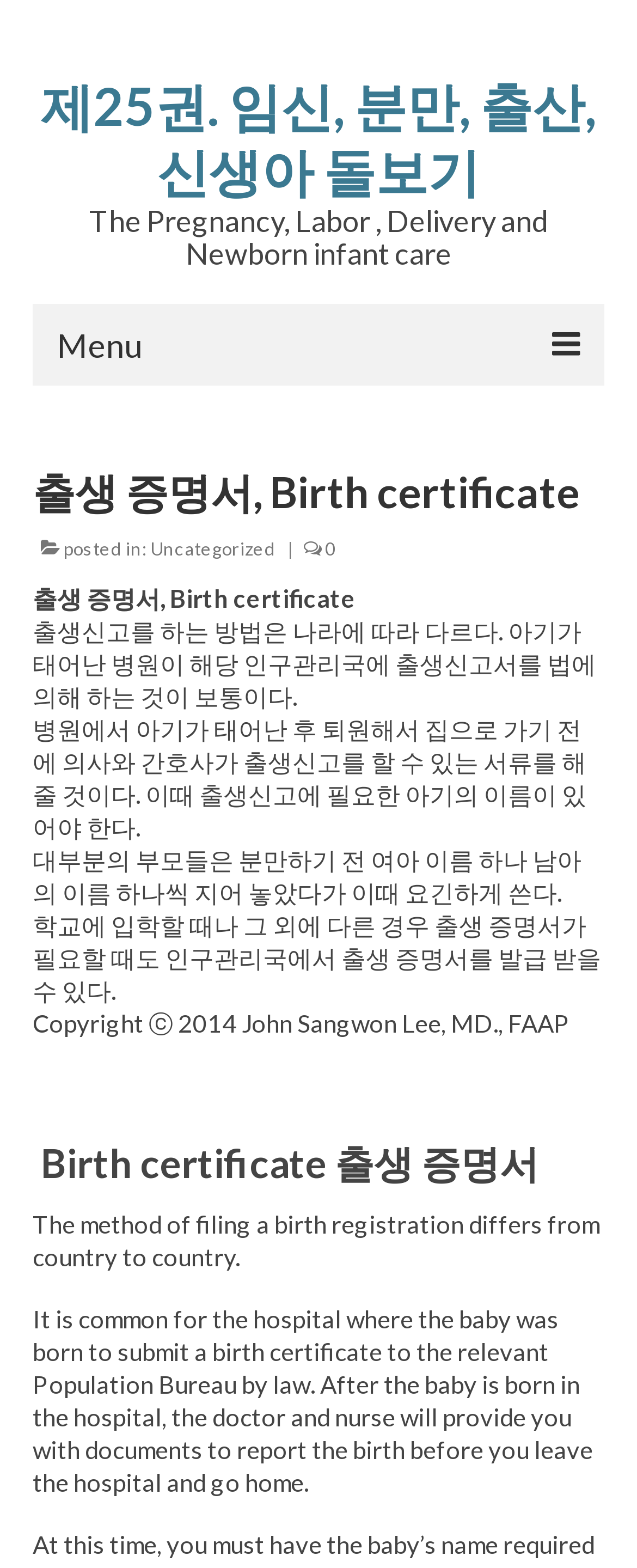Where is the birth registration usually submitted?
Look at the image and respond to the question as thoroughly as possible.

Based on the webpage content, I can see that the hospital where the baby was born usually submits the birth registration to the relevant Population Bureau by law, which suggests that the Population Bureau is the usual place where birth registrations are submitted.